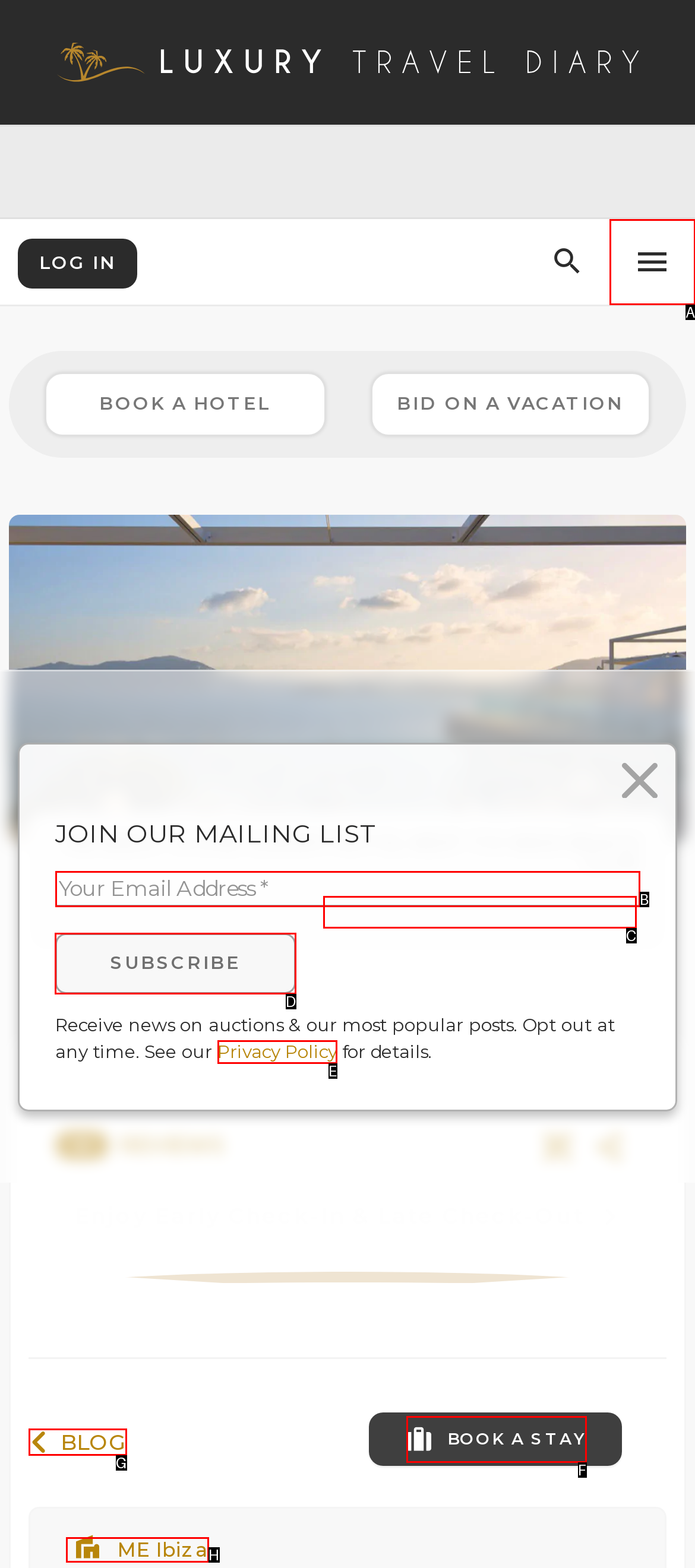Indicate the HTML element to be clicked to accomplish this task: Subscribe to the mailing list Respond using the letter of the correct option.

D